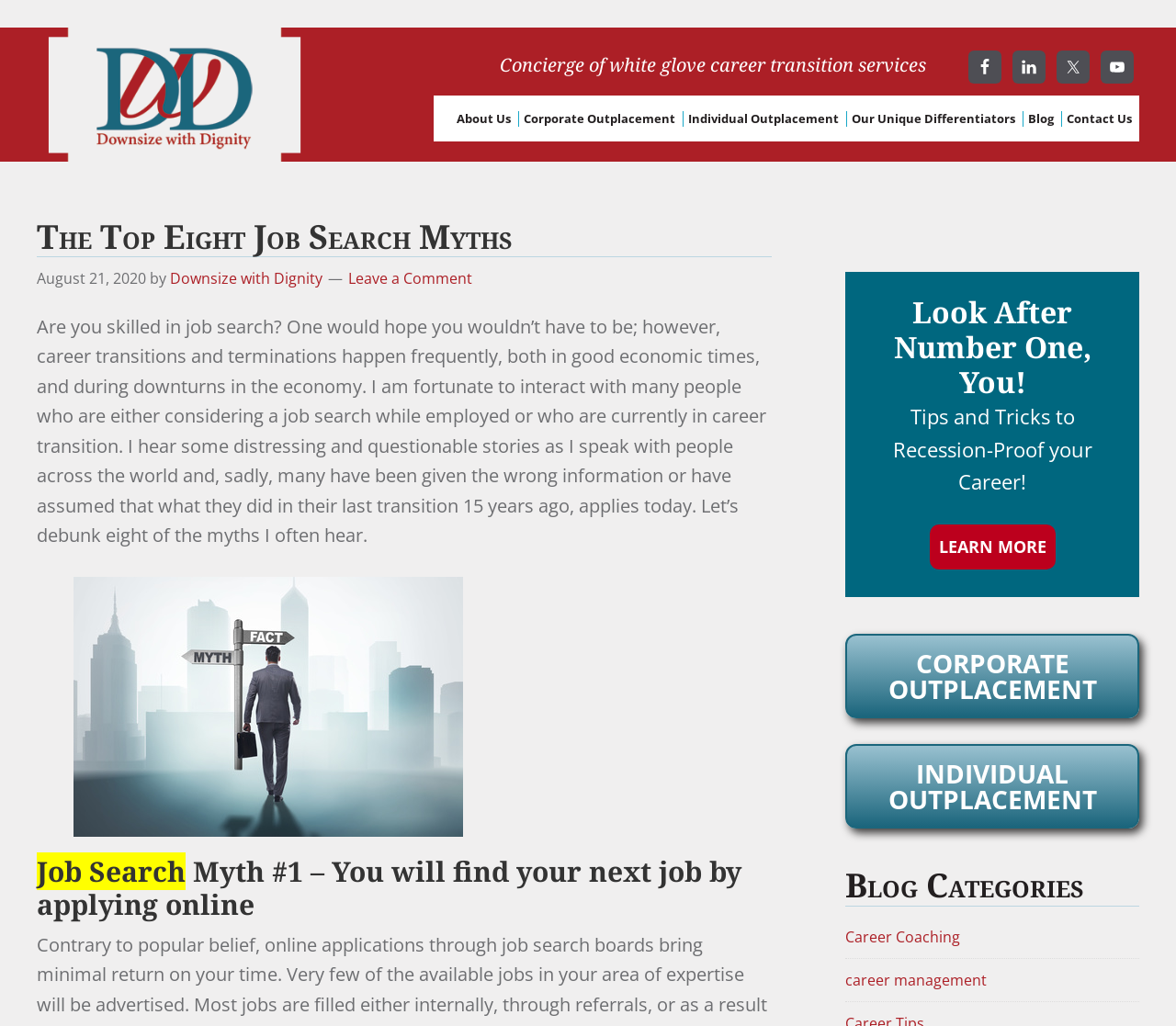What is the name of the company?
Provide a thorough and detailed answer to the question.

The company name can be found in the top-left corner of the webpage, where it says 'Downsize With Dignity' in the logo and also as a link.